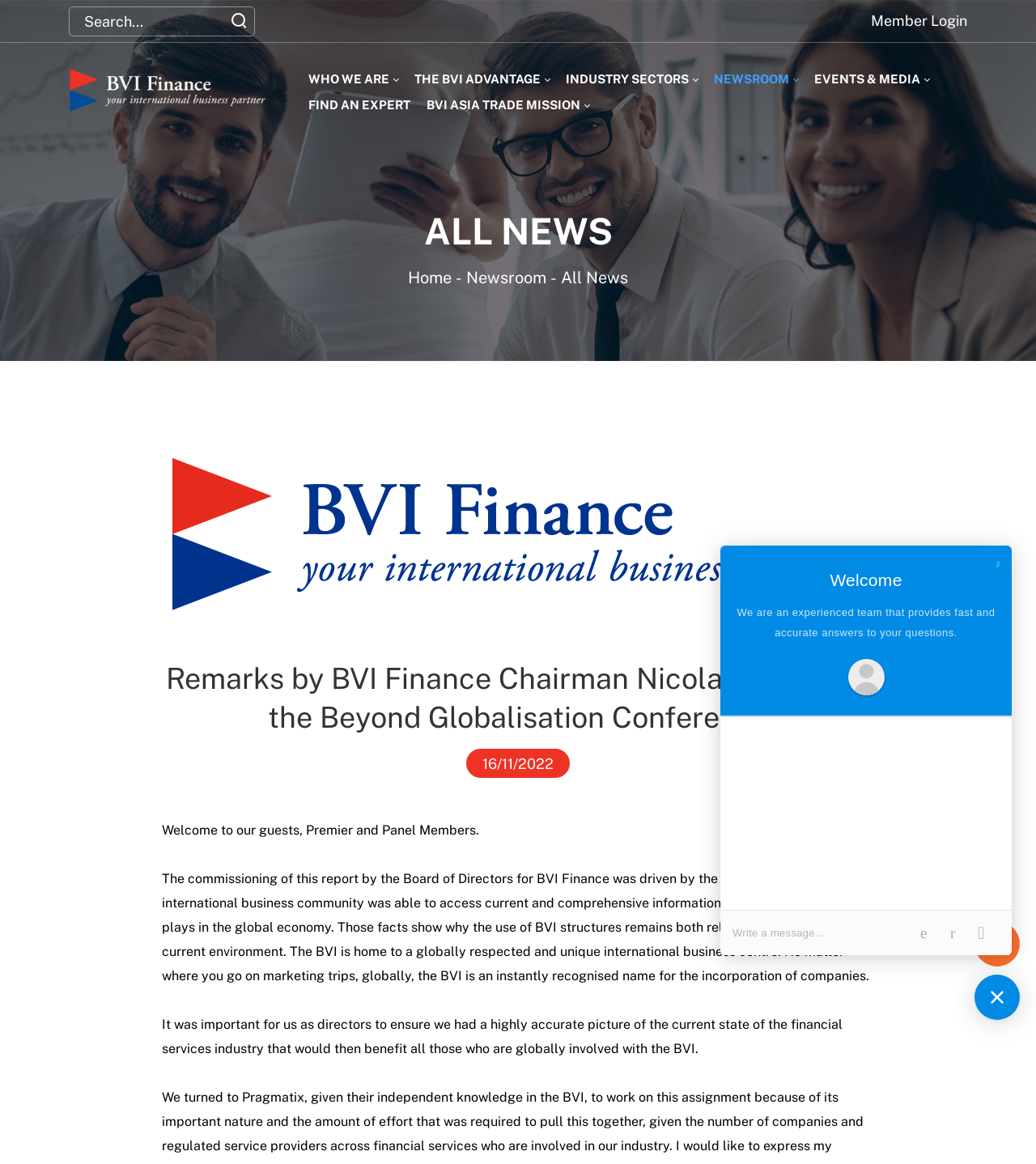Please locate the UI element described by "Industry Sectors" and provide its bounding box coordinates.

[0.53, 0.06, 0.673, 0.076]